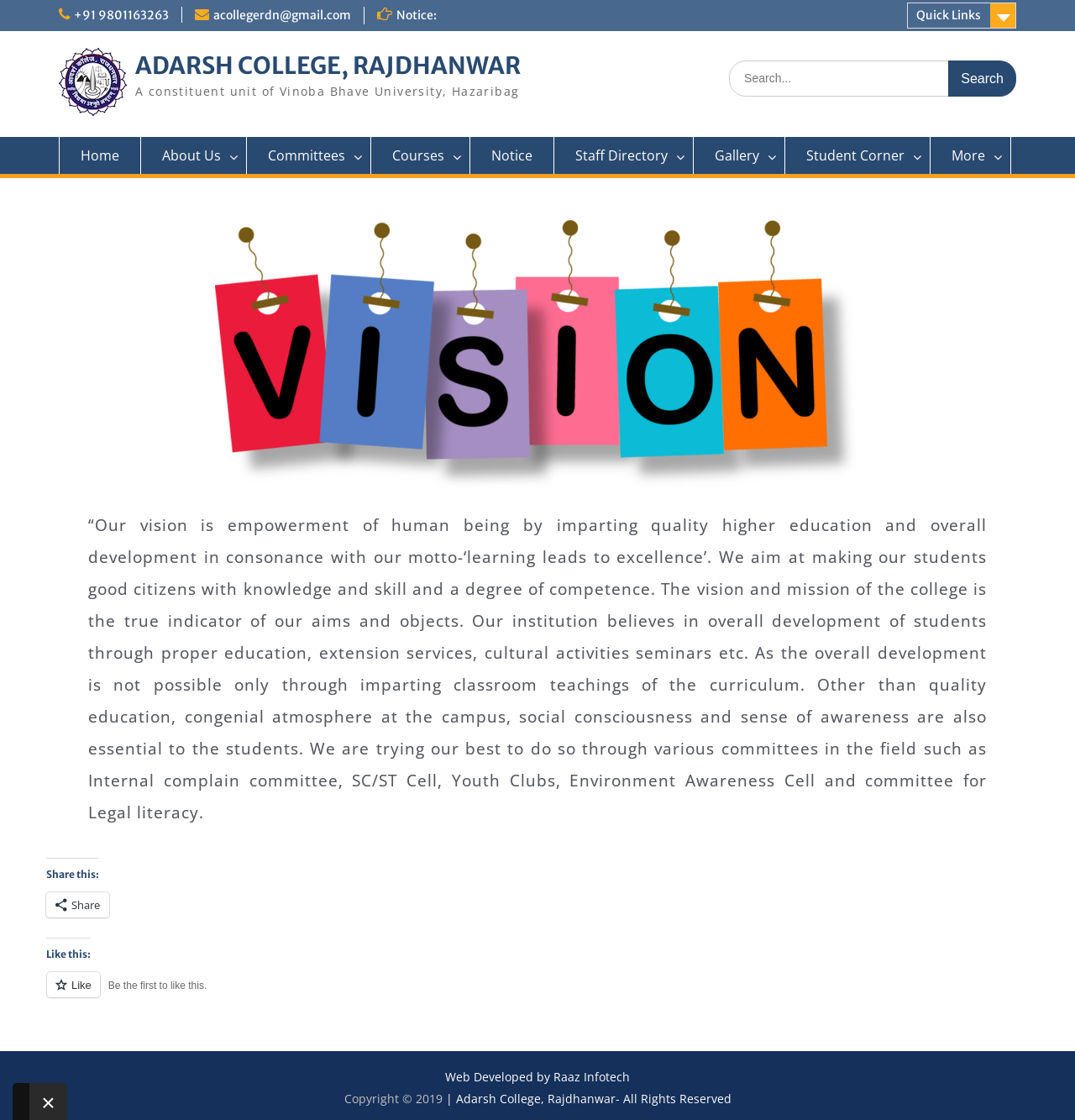From the element description: "Committees", extract the bounding box coordinates of the UI element. The coordinates should be expressed as four float numbers between 0 and 1, in the order [left, top, right, bottom].

[0.23, 0.122, 0.345, 0.155]